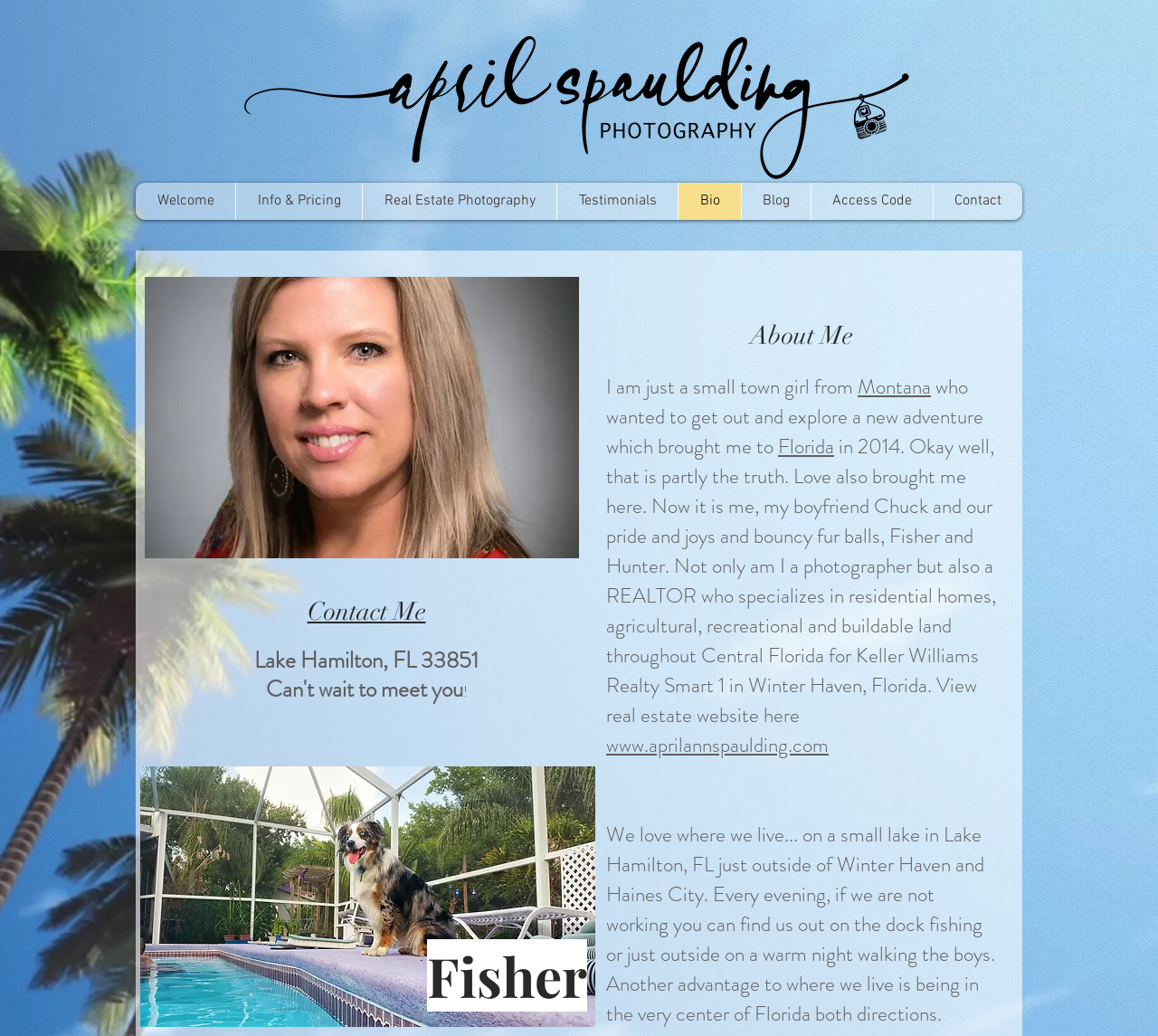Can you find the bounding box coordinates for the element that needs to be clicked to execute this instruction: "Click on the 'Welcome' link"? The coordinates should be given as four float numbers between 0 and 1, i.e., [left, top, right, bottom].

[0.117, 0.176, 0.203, 0.212]